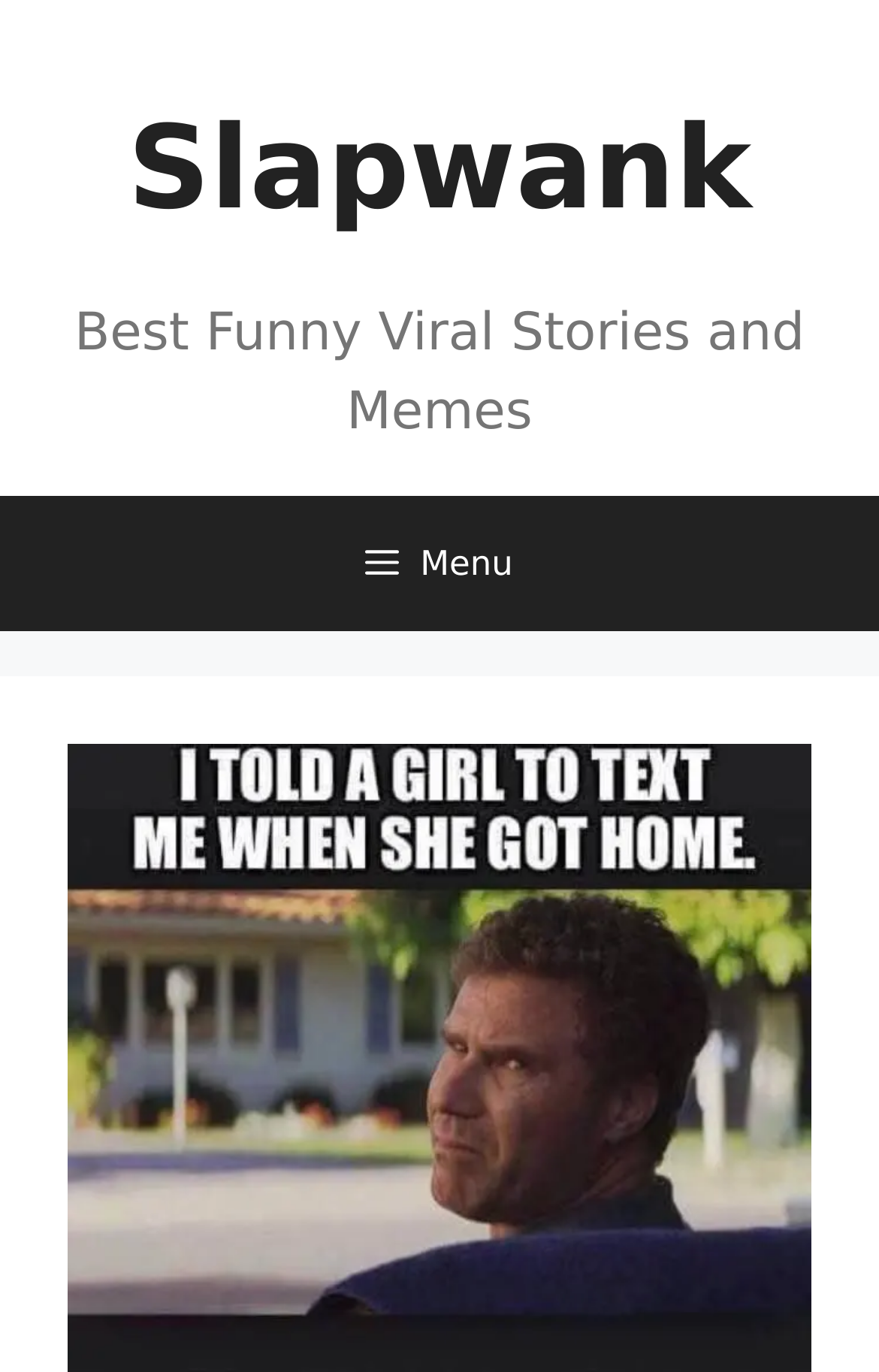Provide the bounding box coordinates, formatted as (top-left x, top-left y, bottom-right x, bottom-right y), with all values being floating point numbers between 0 and 1. Identify the bounding box of the UI element that matches the description: Slapwank

[0.145, 0.076, 0.855, 0.173]